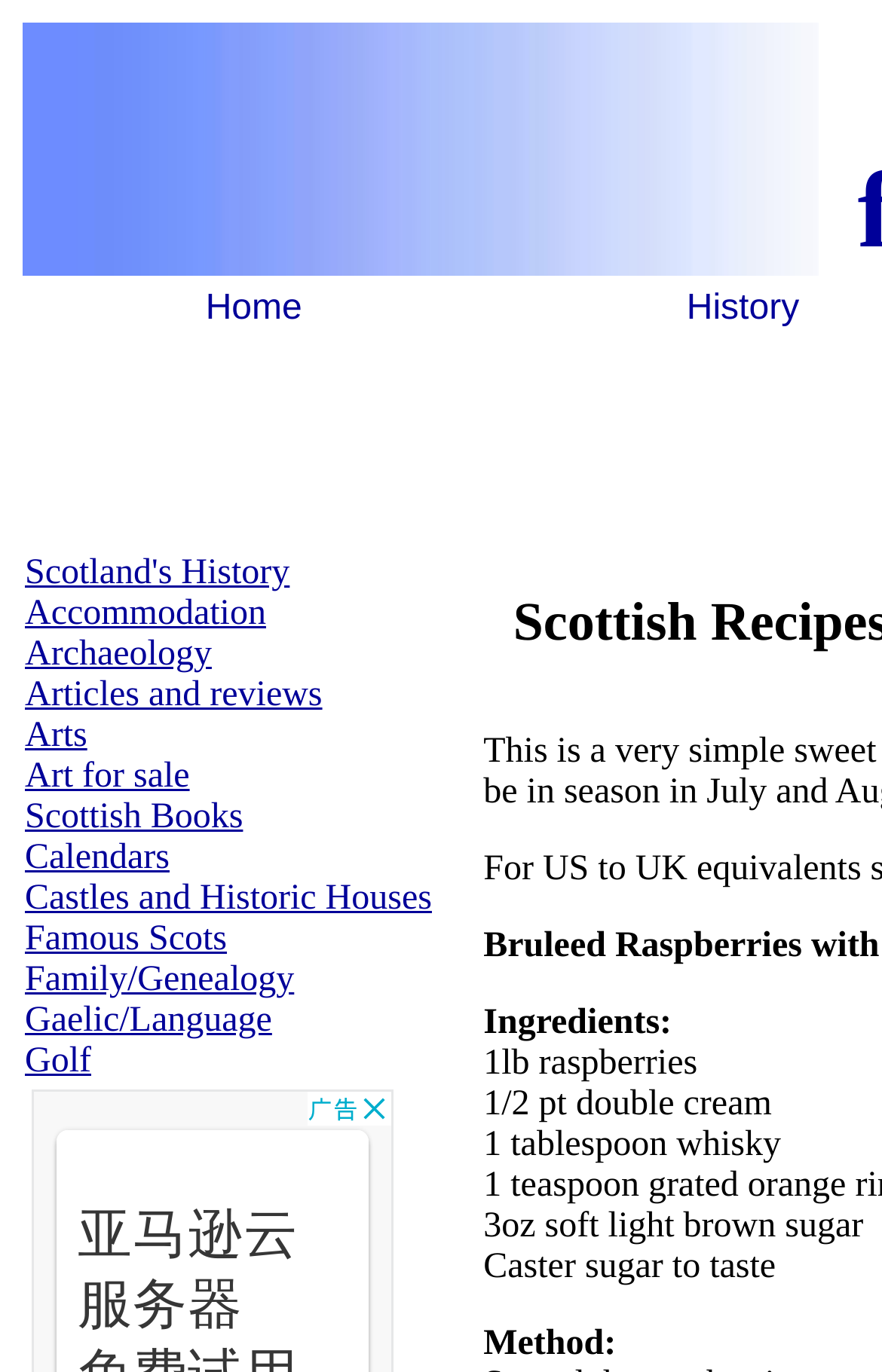Determine the bounding box coordinates of the element's region needed to click to follow the instruction: "click Castles and Historic Houses". Provide these coordinates as four float numbers between 0 and 1, formatted as [left, top, right, bottom].

[0.028, 0.641, 0.49, 0.669]